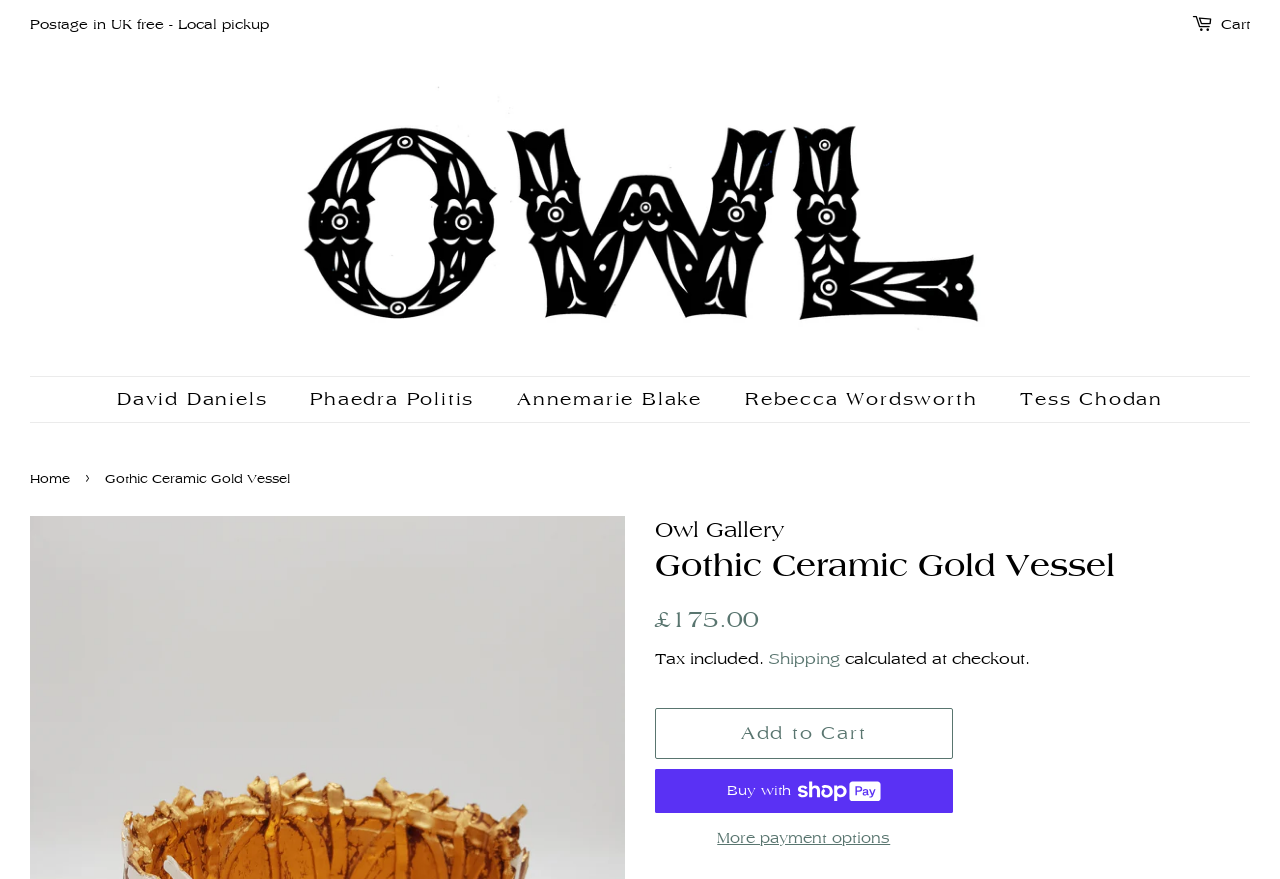Given the content of the image, can you provide a detailed answer to the question?
What is the price of the Gothic Ceramic Gold Vessel?

I found the price by looking at the static text element that says 'Regular price' and the adjacent static text element that says '£175.00'.